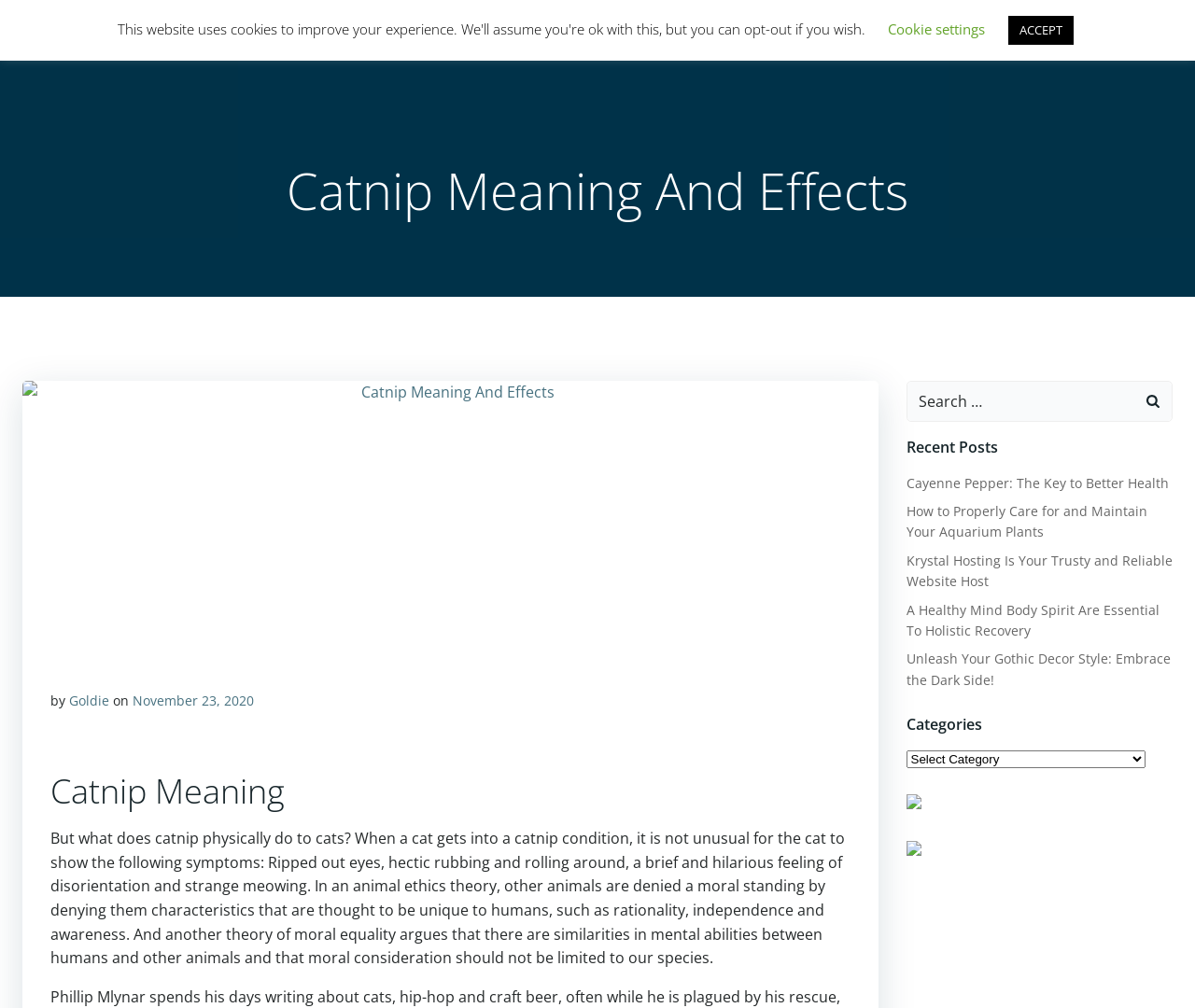Identify and extract the main heading from the webpage.

Catnip Meaning And Effects